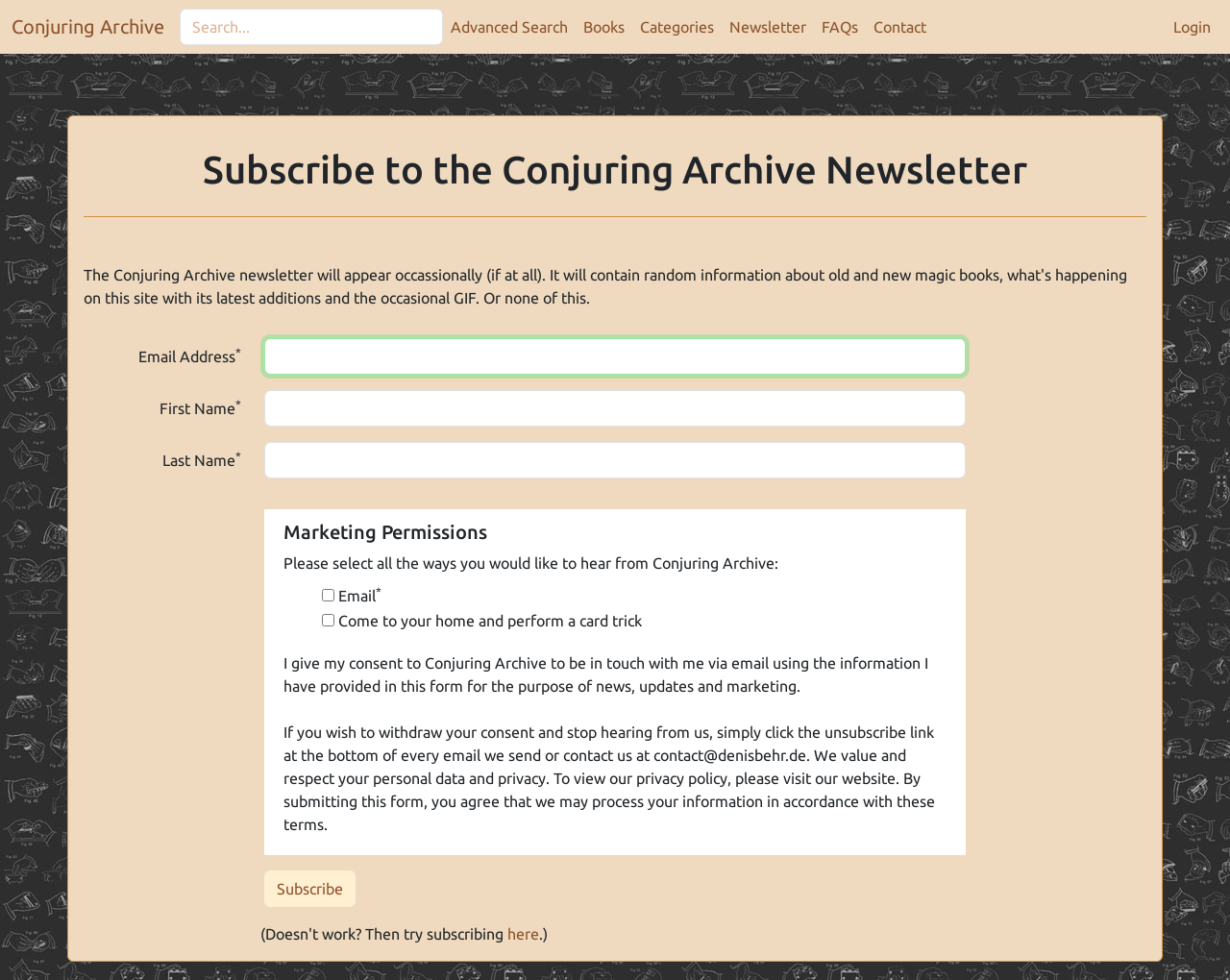Describe all the key features of the webpage in detail.

The webpage is a newsletter signup page for Conjuring Archive. At the top, there are several links, including "Conjuring Archive", "Search", "Advanced Search", "Books", "Categories", "Newsletter", "FAQs", and "Contact", arranged horizontally from left to right. 

Below these links, there is a heading that reads "Subscribe to the Conjuring Archive Newsletter". 

Underneath the heading, there are three textboxes to input email address, first name, and last name, each with a required asterisk symbol. The email address textbox is currently focused.

Further down, there is a section titled "Marketing Permissions" with a heading and a paragraph of text explaining how Conjuring Archive will use the provided information. 

Below this section, there are two checkboxes, one for email and another for a humorous option, "Come to your home and perform a card trick". 

A long paragraph of text explains how Conjuring Archive values and respects personal data and privacy, and provides information on how to withdraw consent and view their privacy policy.

At the bottom of the page, there is a "Subscribe" button. Next to the button, there is a link to view the privacy policy, accompanied by a closing parenthesis.